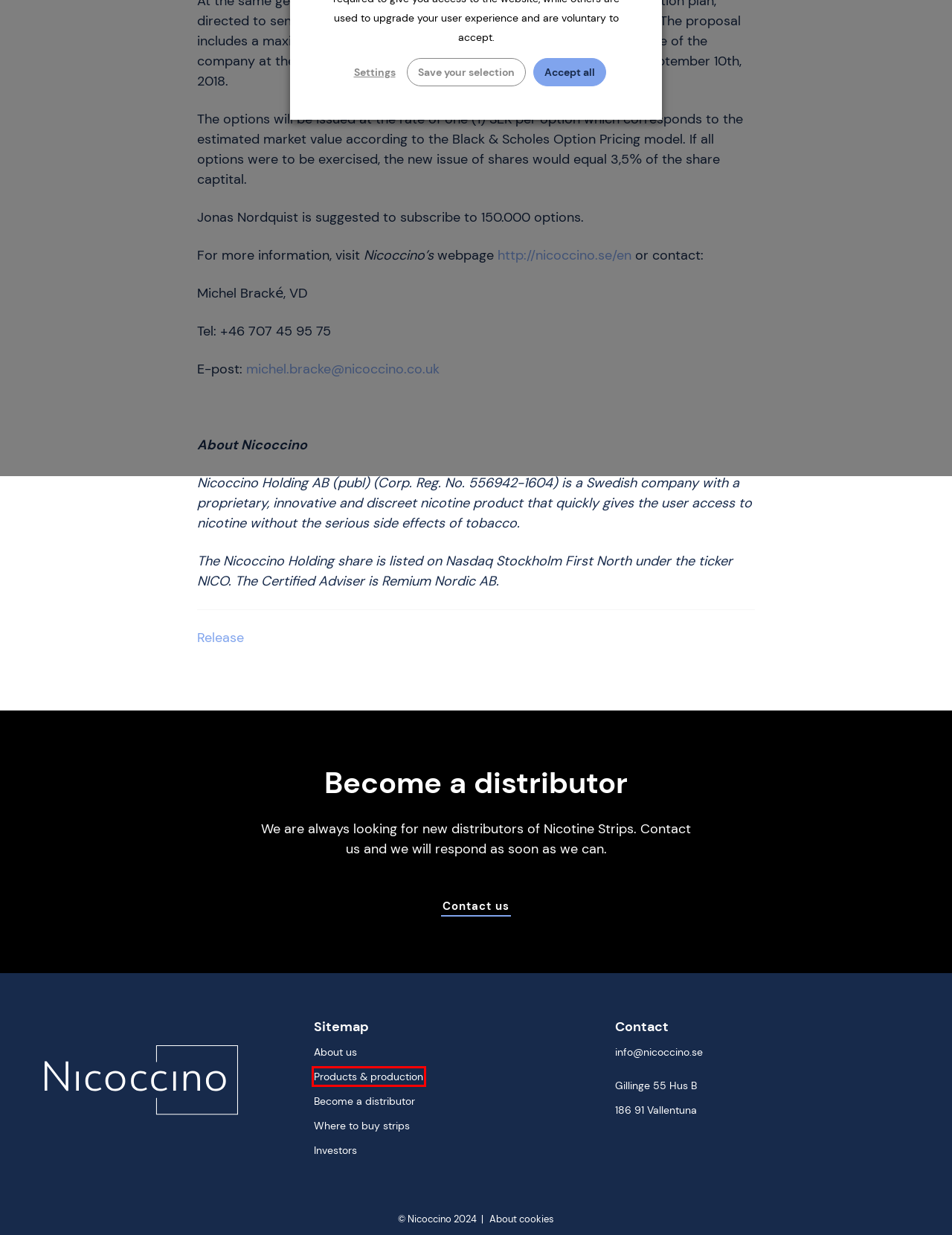You are presented with a screenshot of a webpage containing a red bounding box around a particular UI element. Select the best webpage description that matches the new webpage after clicking the element within the bounding box. Here are the candidates:
A. New Nicotine Products - Nicoccino
B. Lucrative Investment Opportunities - Nicoccino
C. Revolutionizing Nicotine Products - Nicoccino
D. About Our Tobacco-Free Nicotine - Nicoccino
E. Contact us - Nicoccino
F. Cookies - Nicoccino
G. Nicotine Strips Distributor - Nicoccino
H. Where to Buy Nicotine Strips - Nicoccino

A